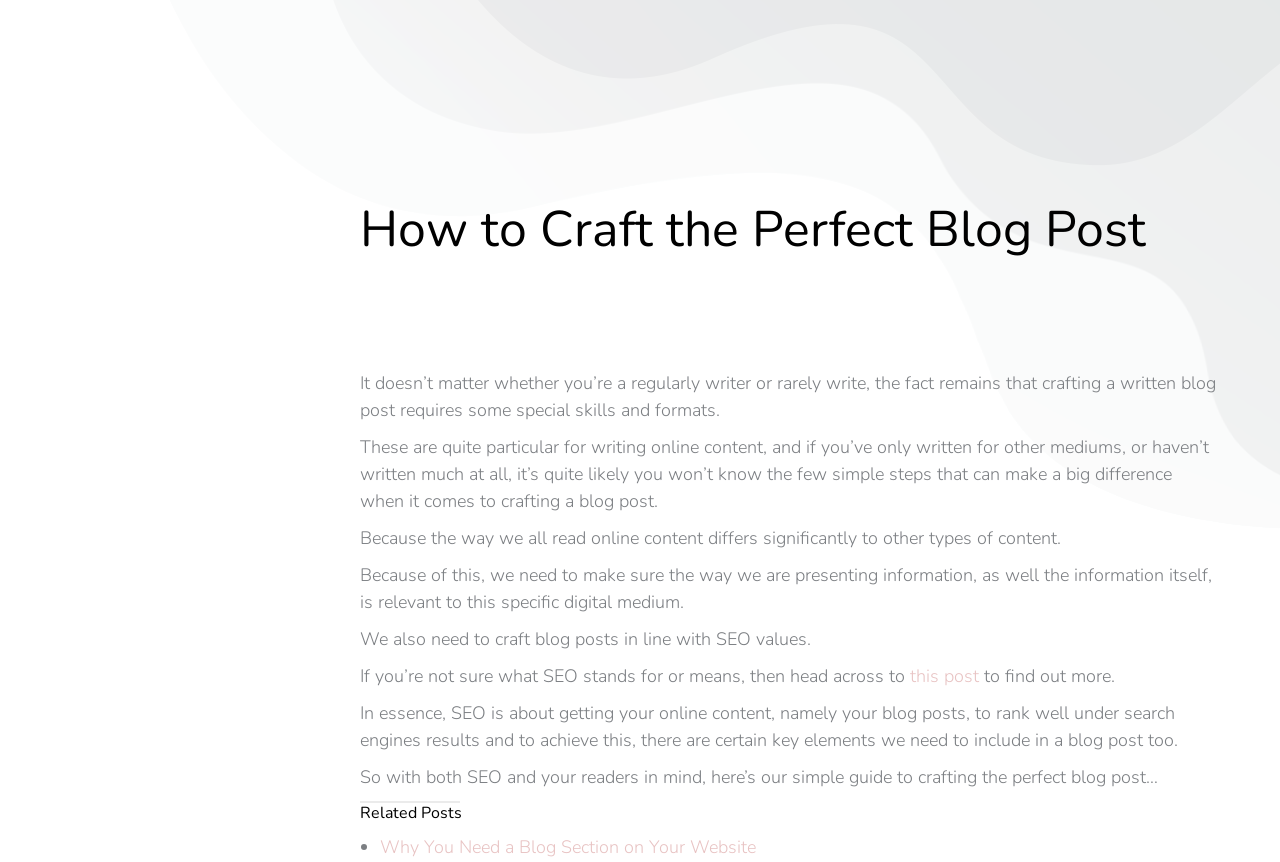Give an in-depth explanation of the webpage layout and content.

The webpage is about crafting the perfect blog post, with a focus on both SEO and reader experience. At the top, there is a heading that reads "How to Craft the Perfect Blog Post". Below this heading, there are several paragraphs of text that introduce the importance of crafting a well-written blog post, specifically for online content. The text explains that writing for online content requires special skills and formats, and that it's essential to present information in a way that's relevant to the digital medium.

Following the introductory text, there is a mention of the importance of SEO values in crafting a blog post. A link to another post is provided for those who are unsure what SEO stands for or means. The text then explains that SEO is about getting online content to rank well in search engine results, and that certain key elements need to be included in a blog post to achieve this.

After this section, there is a horizontal separator, followed by a heading that reads "Related Posts". Below this heading, there is a list of related posts, with the first item being a link to a post titled "Why You Need a Blog Section on Your Website". The list is marked with a bullet point. Overall, the webpage is focused on providing guidance on crafting a well-written and SEO-friendly blog post, with additional resources provided for further learning.